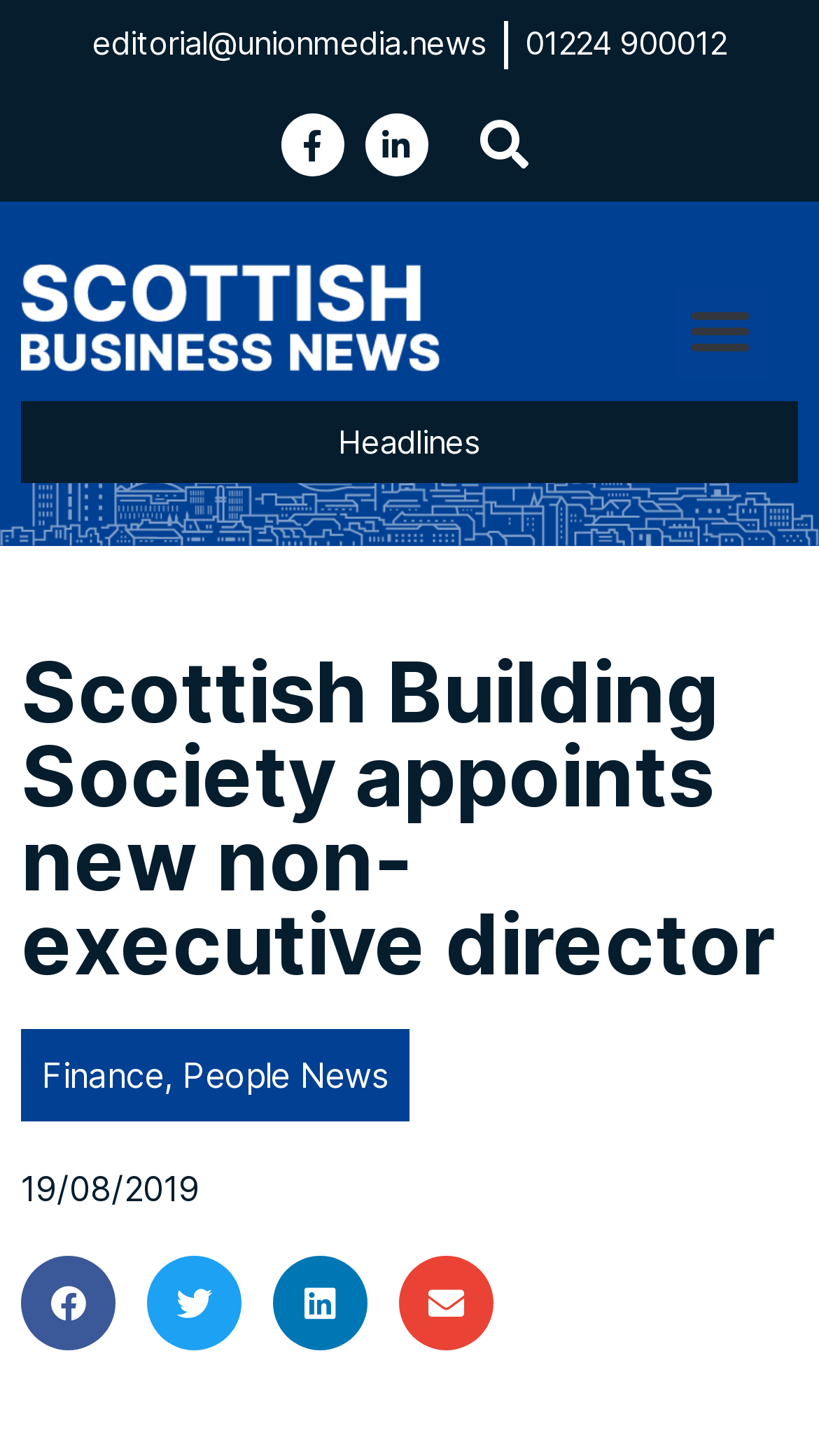What are the categories of news articles?
Answer the question in a detailed and comprehensive manner.

I found the categories of news articles by looking at the link elements located at the middle of the webpage, which displays the categories 'Finance' and 'People News'.